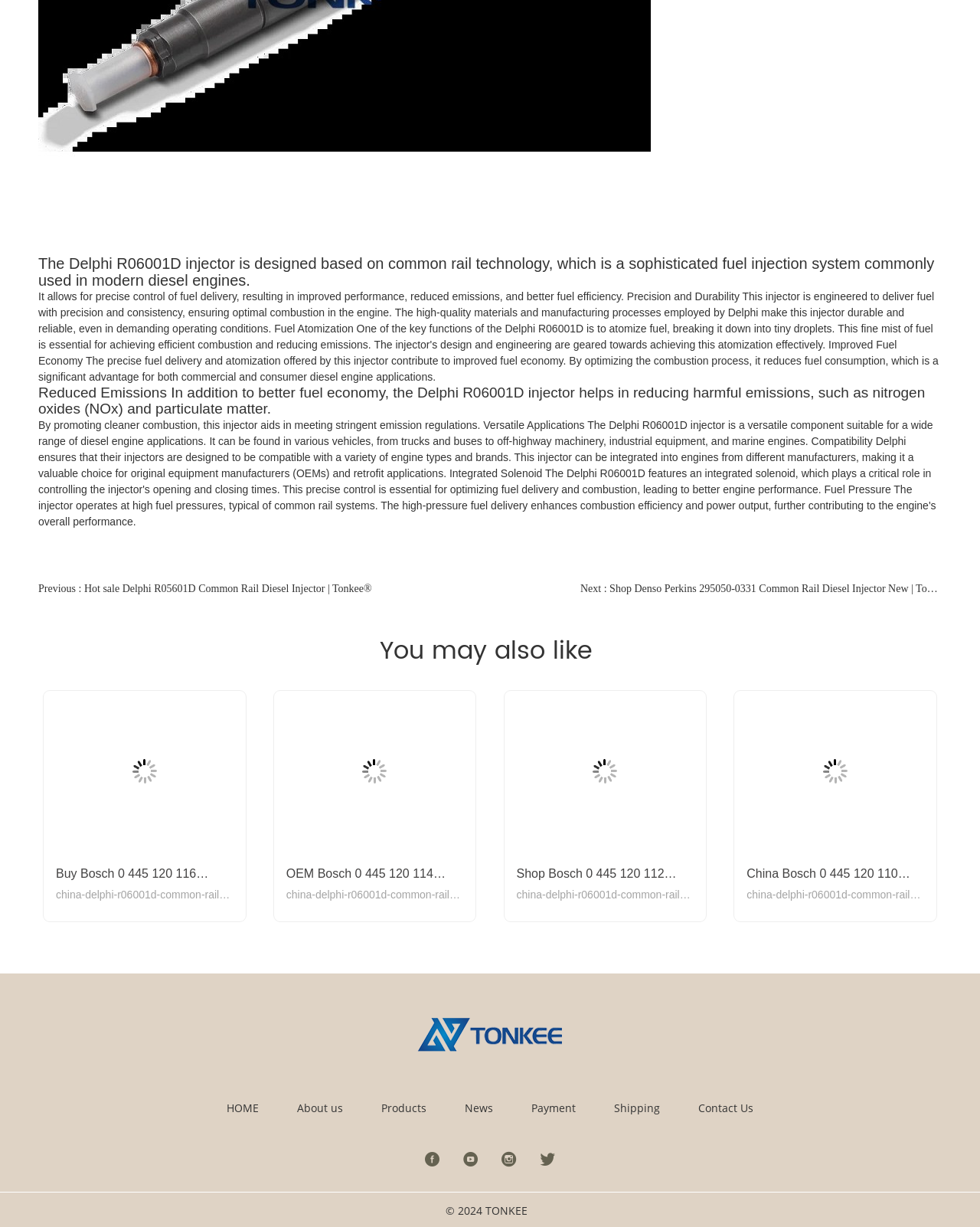Please answer the following question using a single word or phrase: 
What is the company name mentioned at the bottom of the webpage?

TONKEE